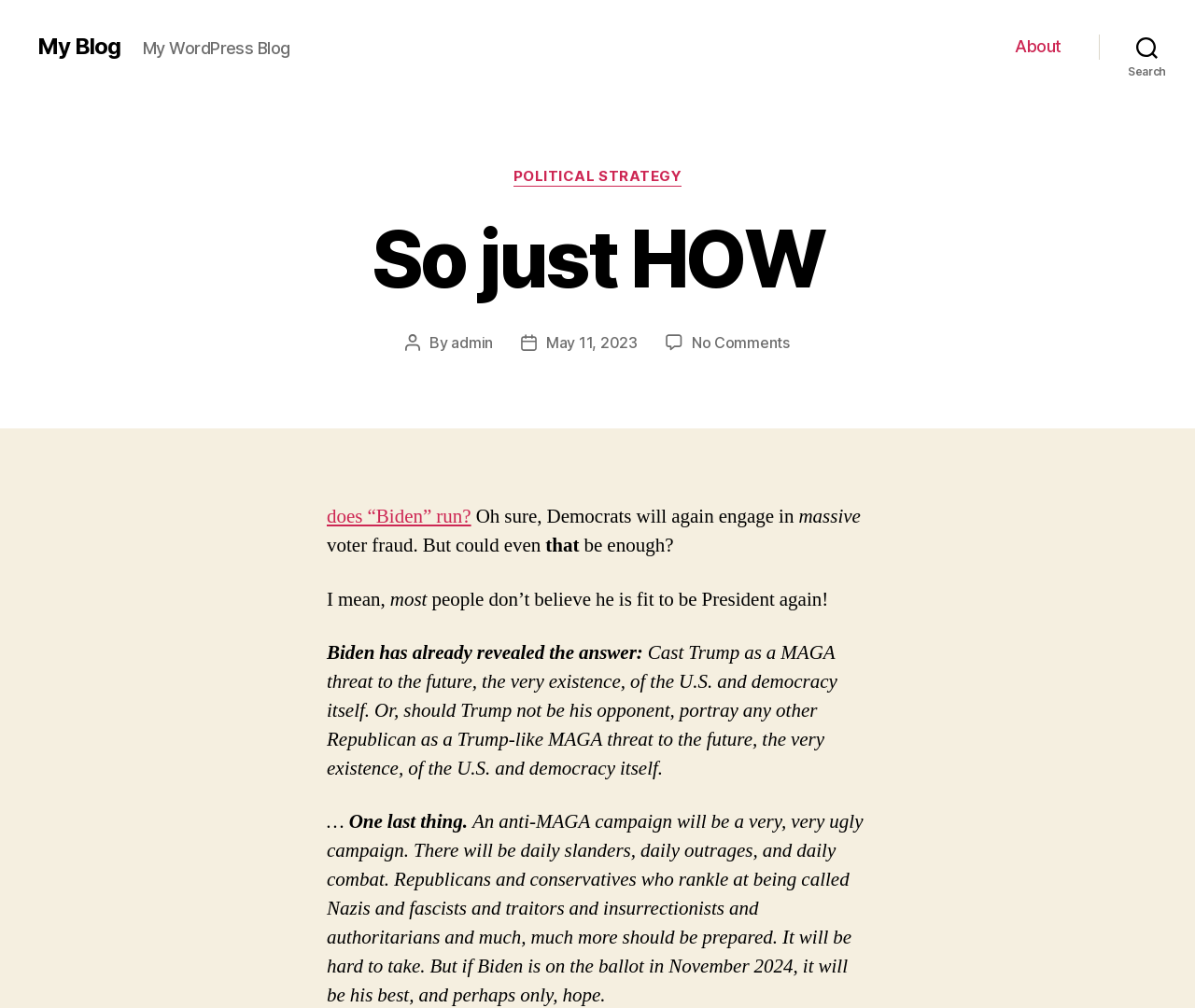Extract the bounding box coordinates for the UI element described by the text: "May 11, 2023". The coordinates should be in the form of [left, top, right, bottom] with values between 0 and 1.

[0.457, 0.331, 0.533, 0.349]